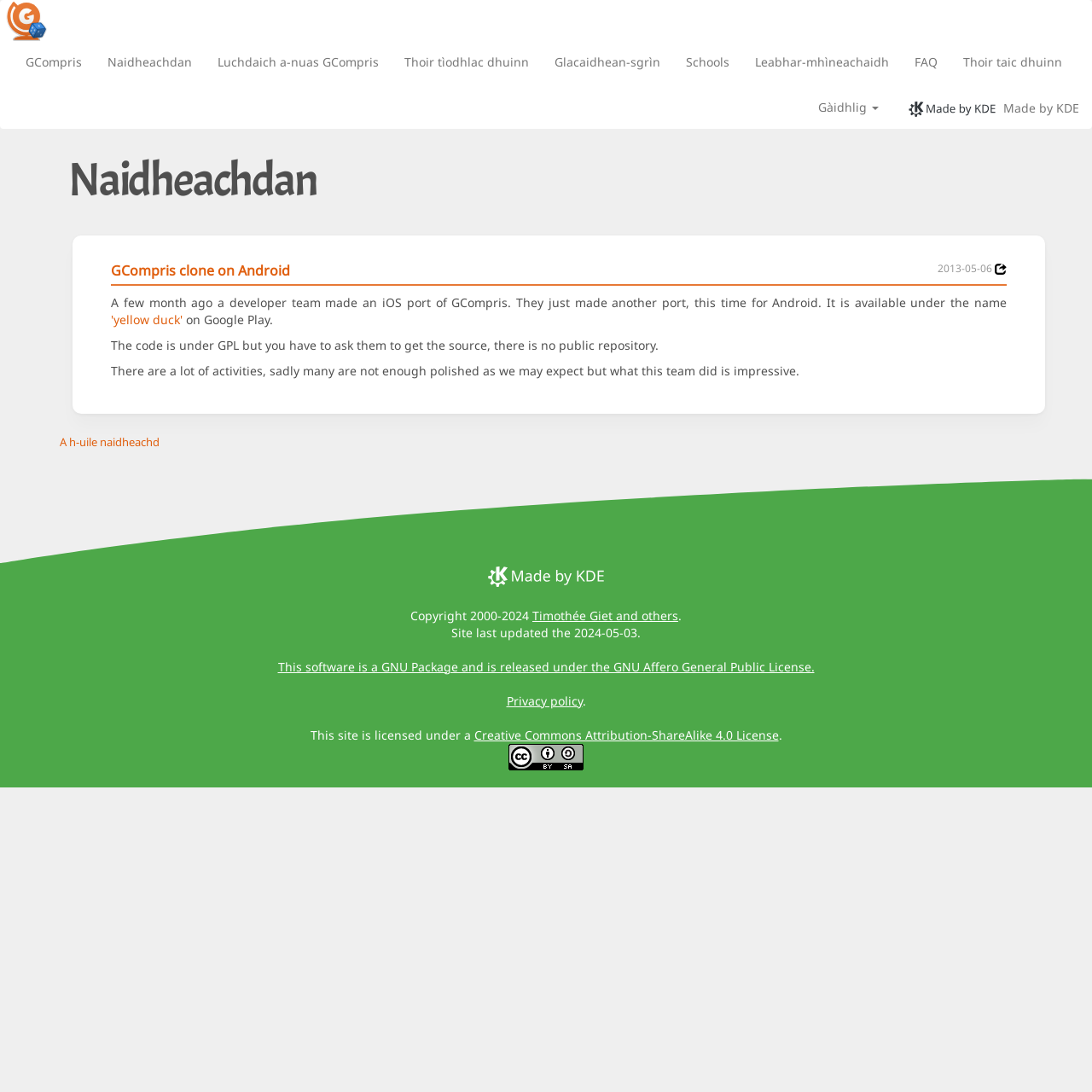Please reply to the following question using a single word or phrase: 
What is the date of the last update of the website?

2024-05-03